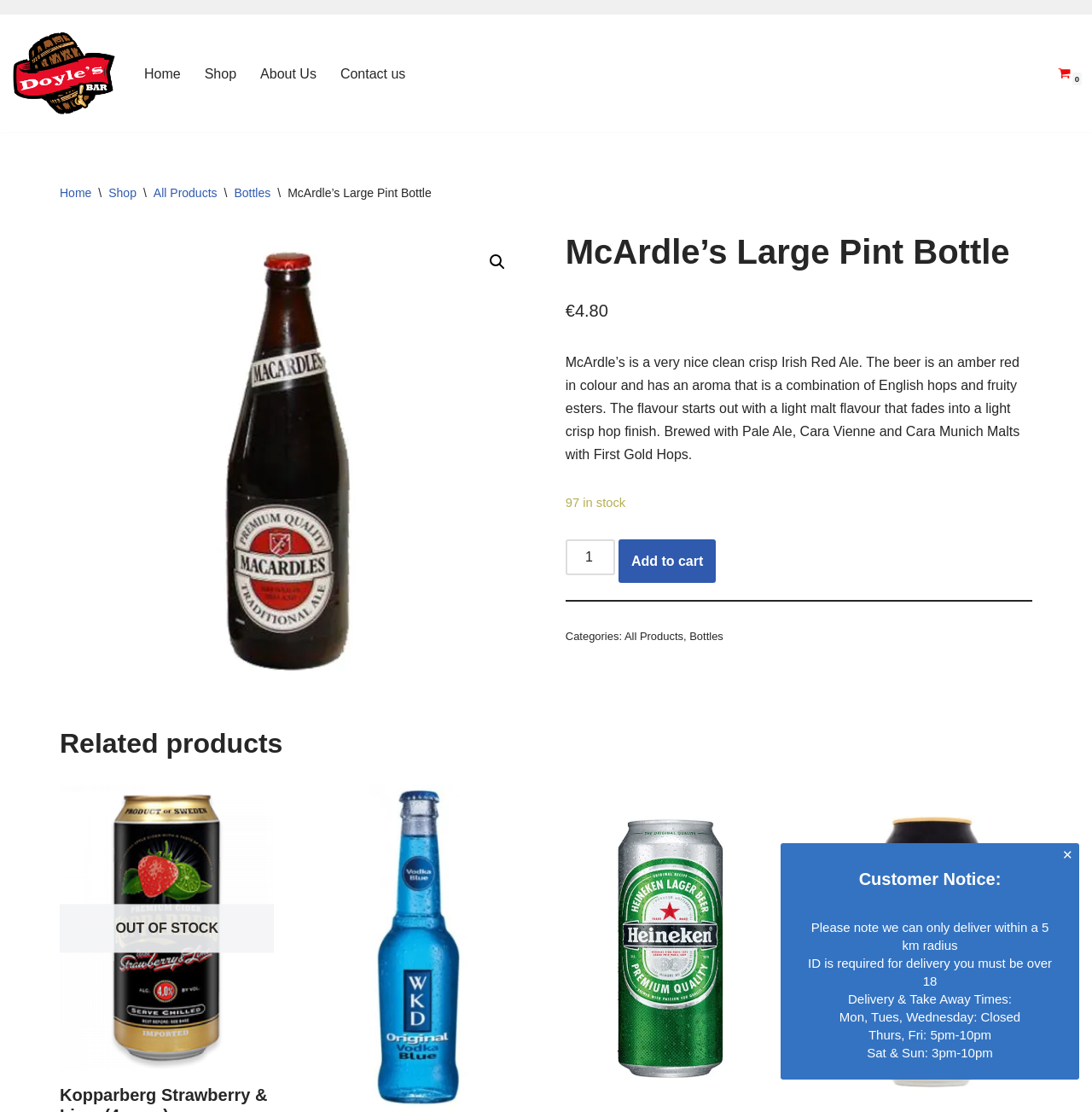What is the color of the beer described in McArdle’s Large Pint Bottle?
Give a detailed and exhaustive answer to the question.

I found the color of the beer by reading the product description, which says 'The beer is an amber red in colour...'.